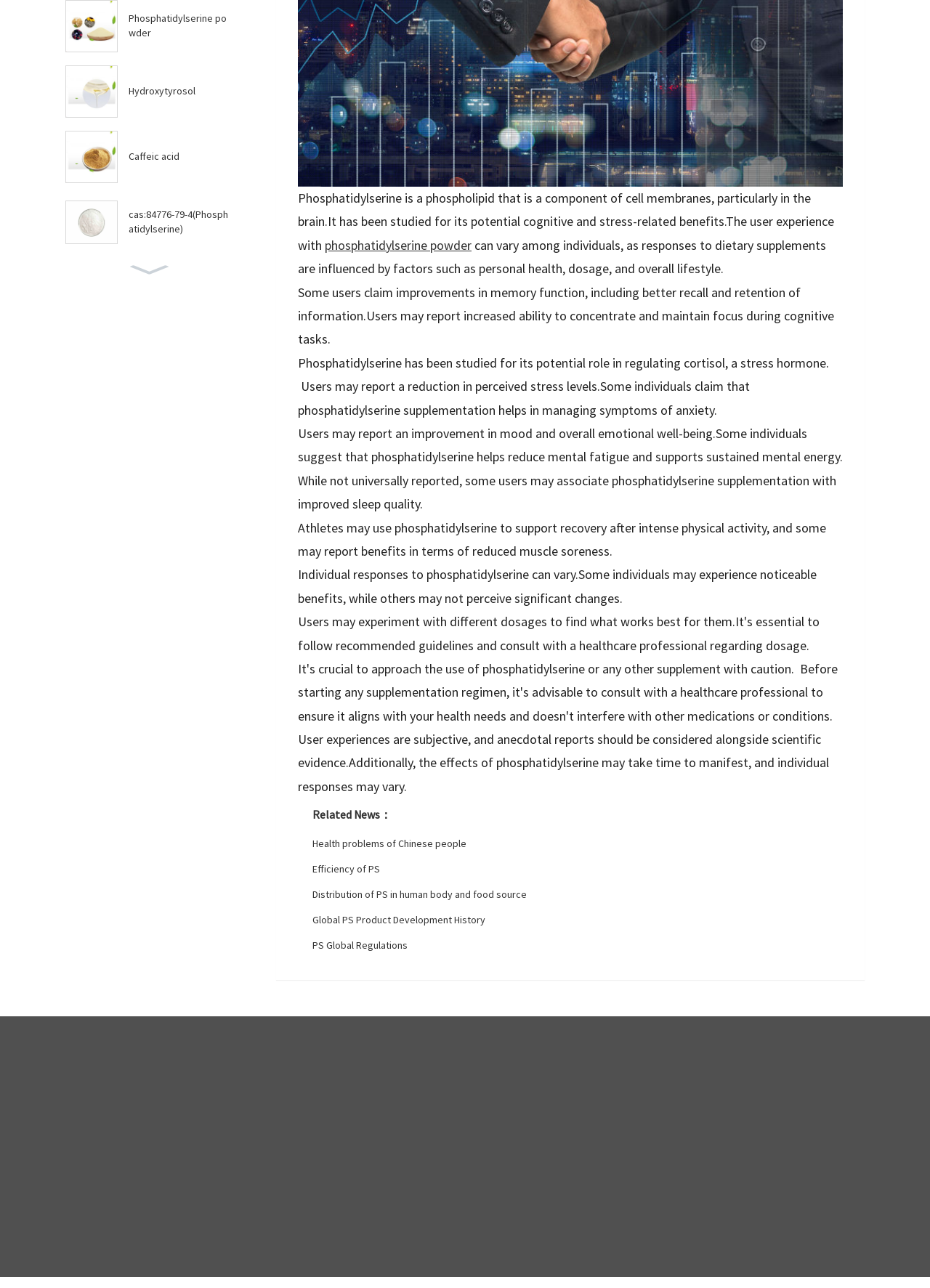Identify the bounding box coordinates for the UI element described as: "Phosphatidylserine powder". The coordinates should be provided as four floats between 0 and 1: [left, top, right, bottom].

[0.138, 0.009, 0.25, 0.031]